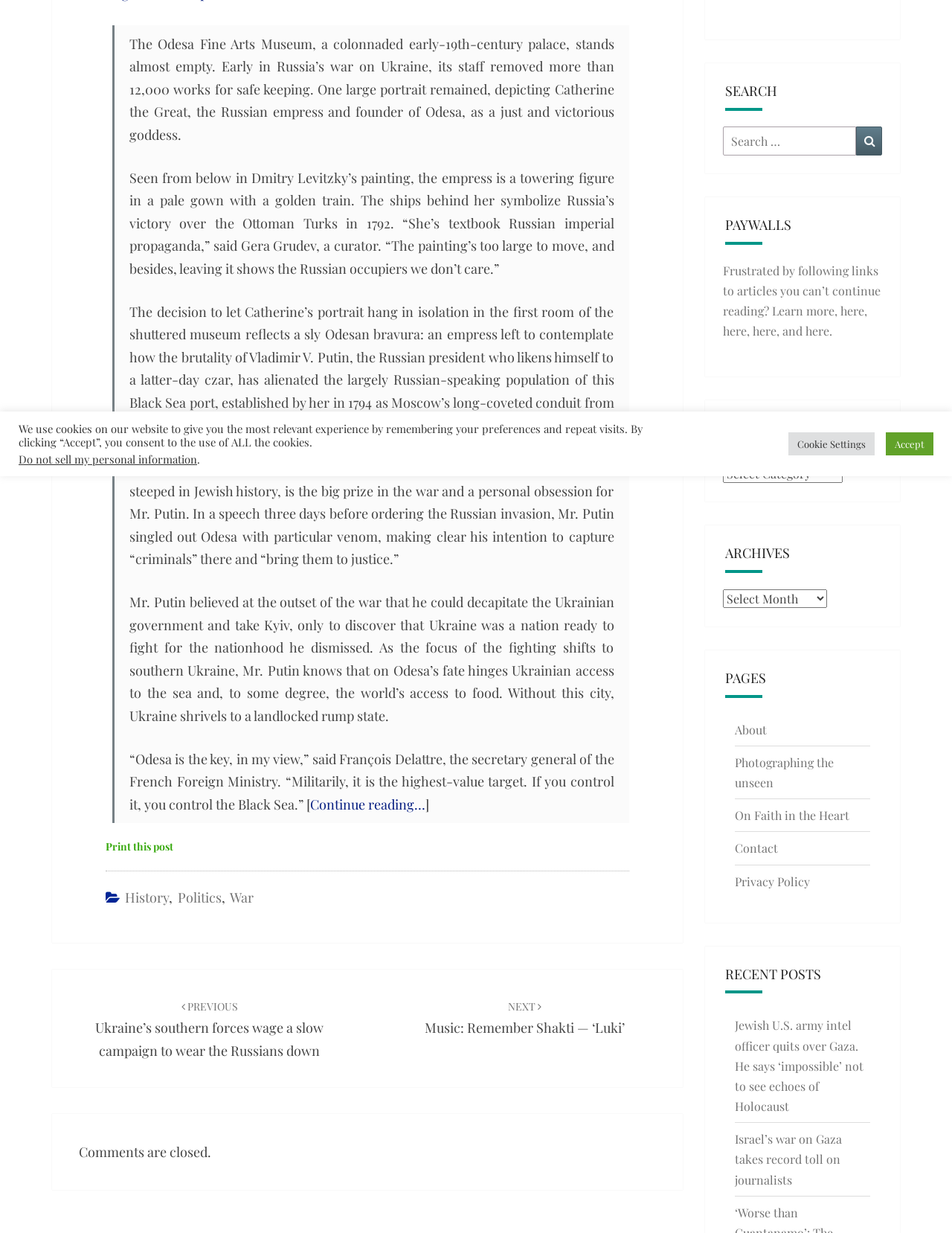Locate the bounding box coordinates of the UI element described by: "Privacy Policy". Provide the coordinates as four float numbers between 0 and 1, formatted as [left, top, right, bottom].

[0.771, 0.708, 0.85, 0.721]